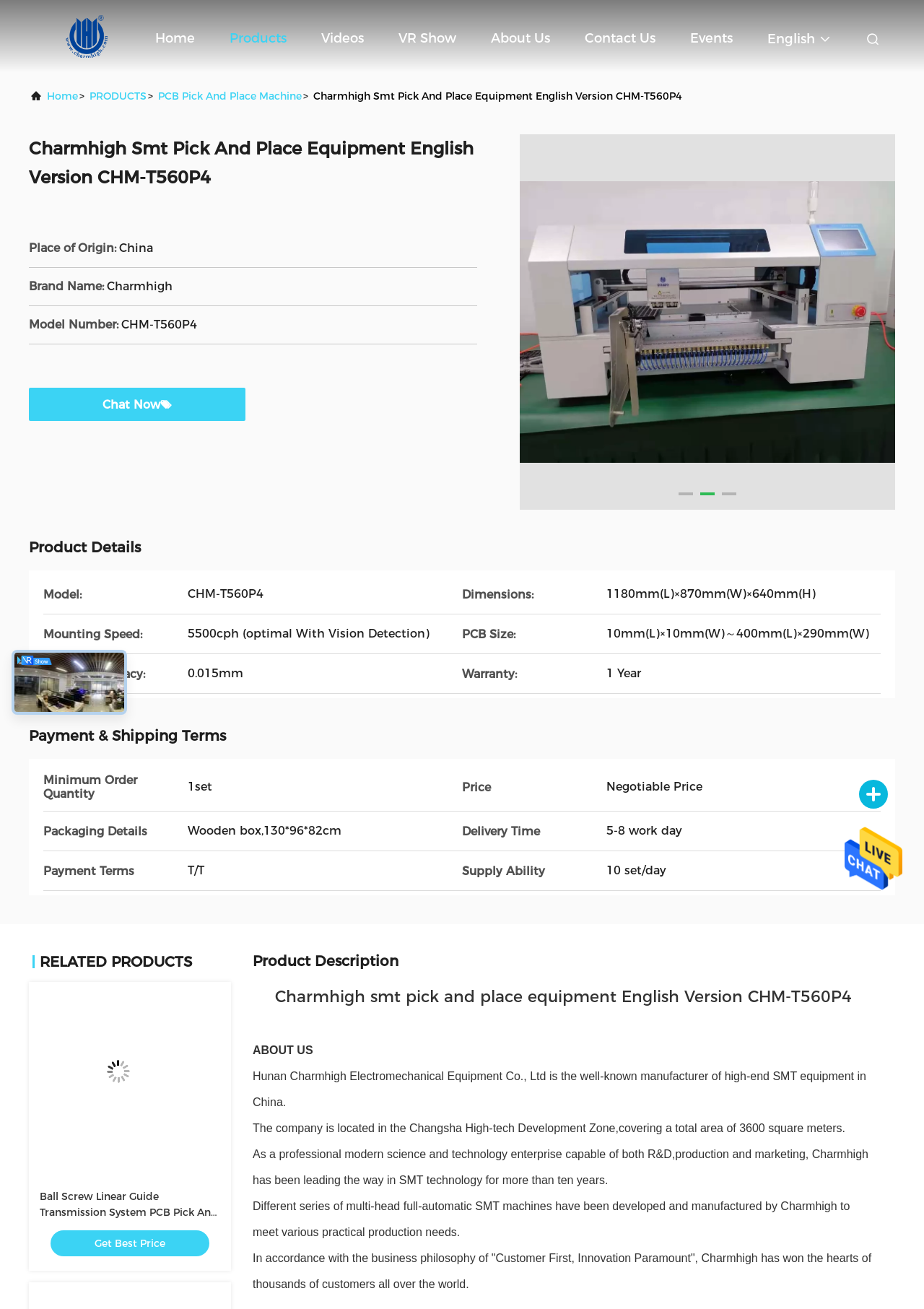What is the brand name of the product?
Give a single word or phrase answer based on the content of the image.

Charmhigh